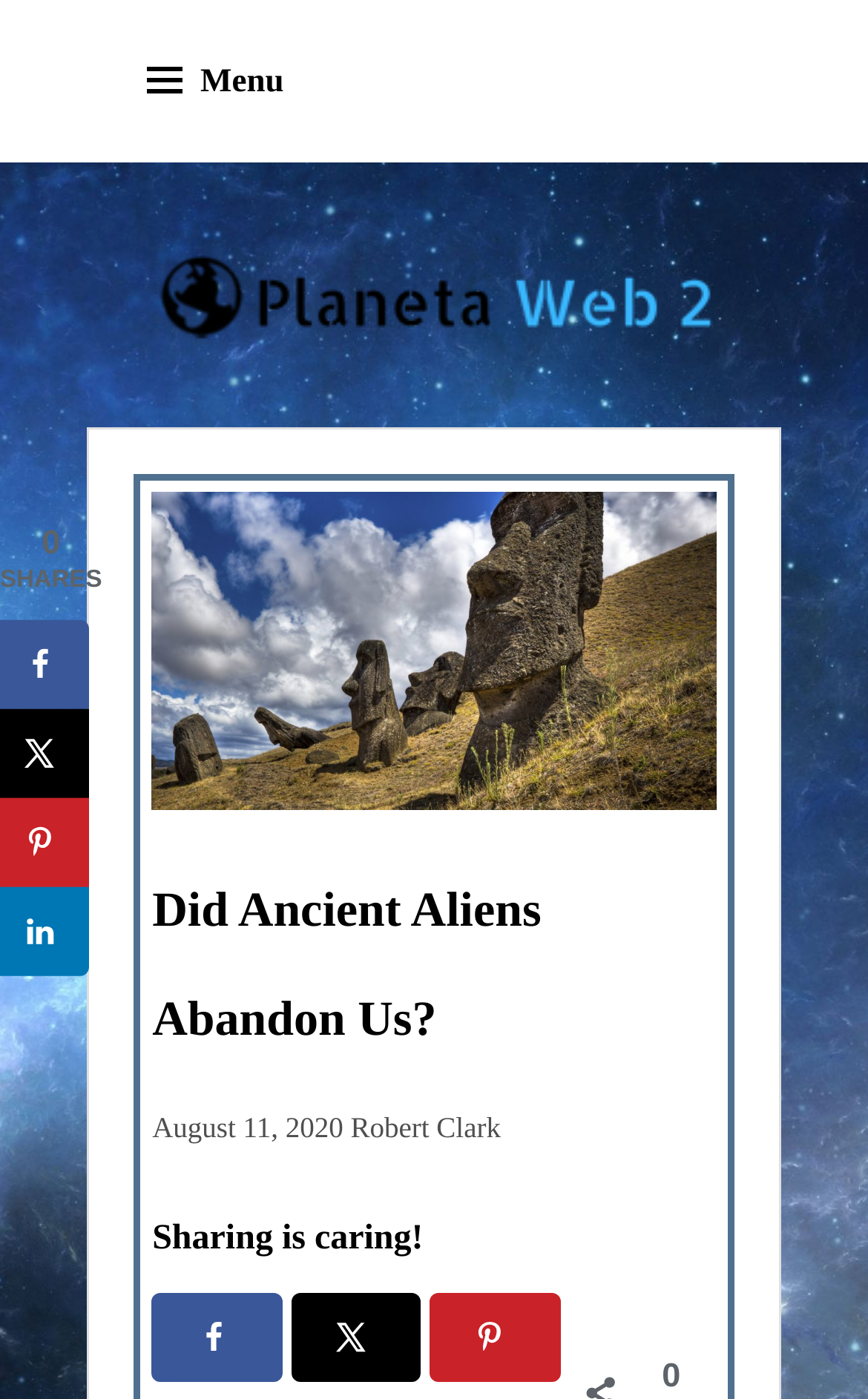Explain the features and main sections of the webpage comprehensively.

This webpage is about the topic of ancient aliens and the possibility of extraterrestrial life. At the top left corner, there is a link to "Skip to content" and a button with a menu icon. Next to the menu button, there is a link to the website's name, "Planeta Web 2", accompanied by an image of the website's logo.

Below the website's name, there is a large header that reads "Did Ancient Aliens Abandon Us?" in bold font. Underneath the header, there is a link to the date "August 11, 2020" and another link to the author's name, "Robert Clark". 

To the right of the author's name, there is a static text that says "Sharing is caring!" followed by three social media sharing links: "Share on Facebook", "Share on X", and a "Save to Pinterest" button. Each of these links has a corresponding image next to it.

On the left side of the webpage, there is a social sharing sidebar that takes up about 12% of the screen width. The sidebar has a header that says "SHARES" and contains the same three social media sharing links as before, each with its own image.

The overall layout of the webpage is organized, with clear headings and concise text. The use of images and icons adds visual appeal to the page.